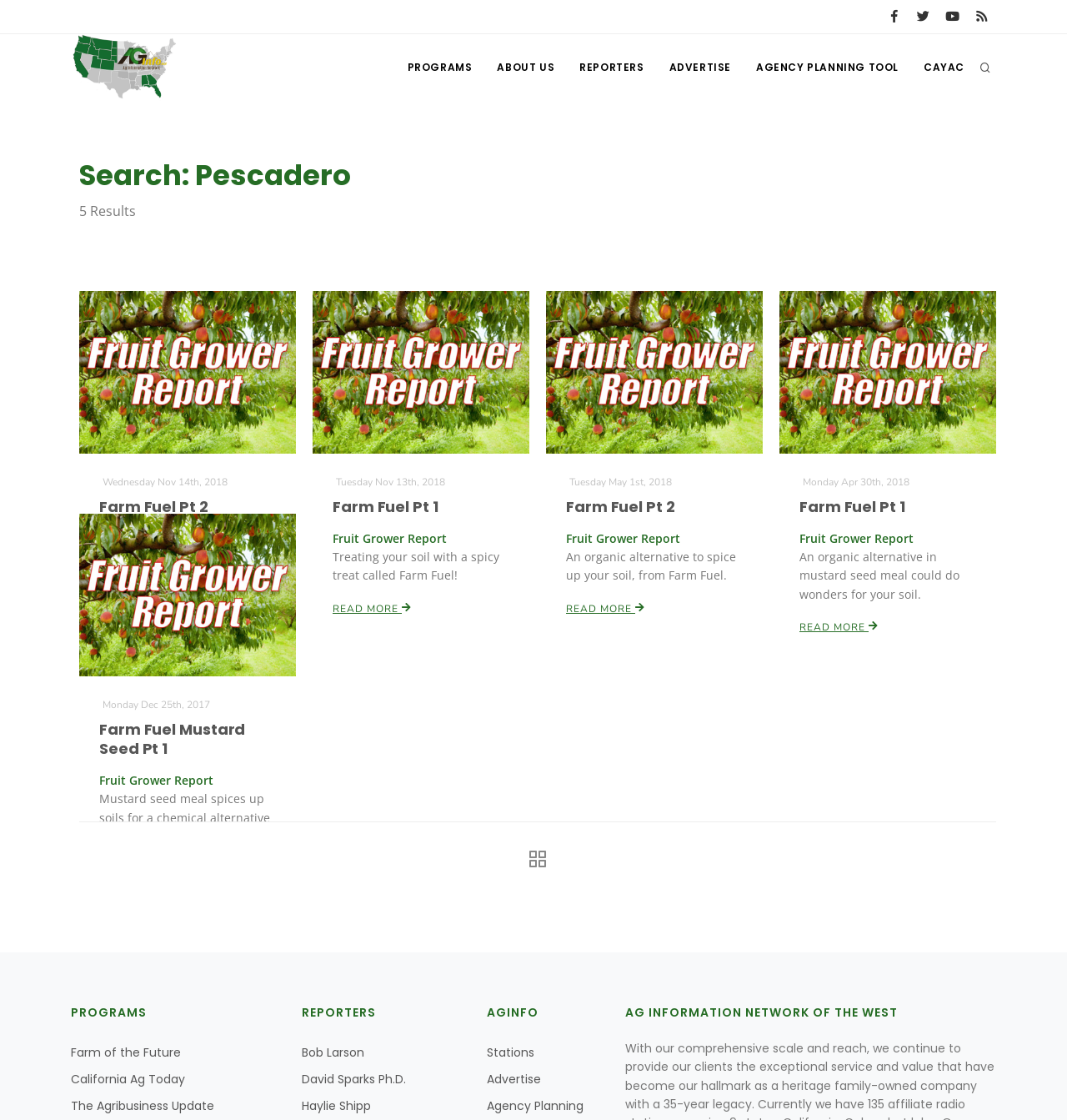Who is one of the reporters listed?
Give a detailed explanation using the information visible in the image.

Under the 'REPORTERS' heading, one of the links listed is 'Haylie Shipp', which is a reporter's name.